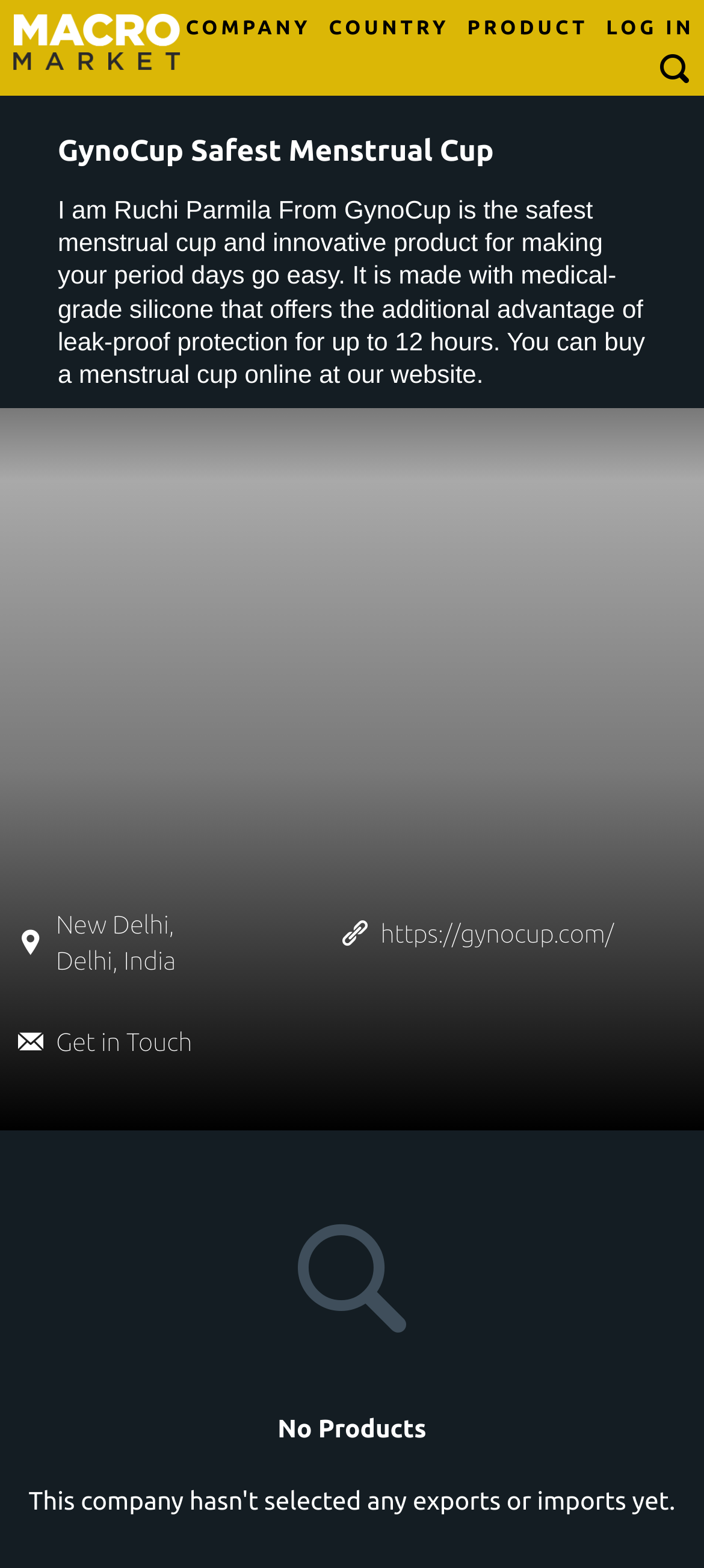Locate the UI element described by Log In in the provided webpage screenshot. Return the bounding box coordinates in the format (top-left x, top-left y, bottom-right x, bottom-right y), ensuring all values are between 0 and 1.

[0.848, 0.012, 0.999, 0.025]